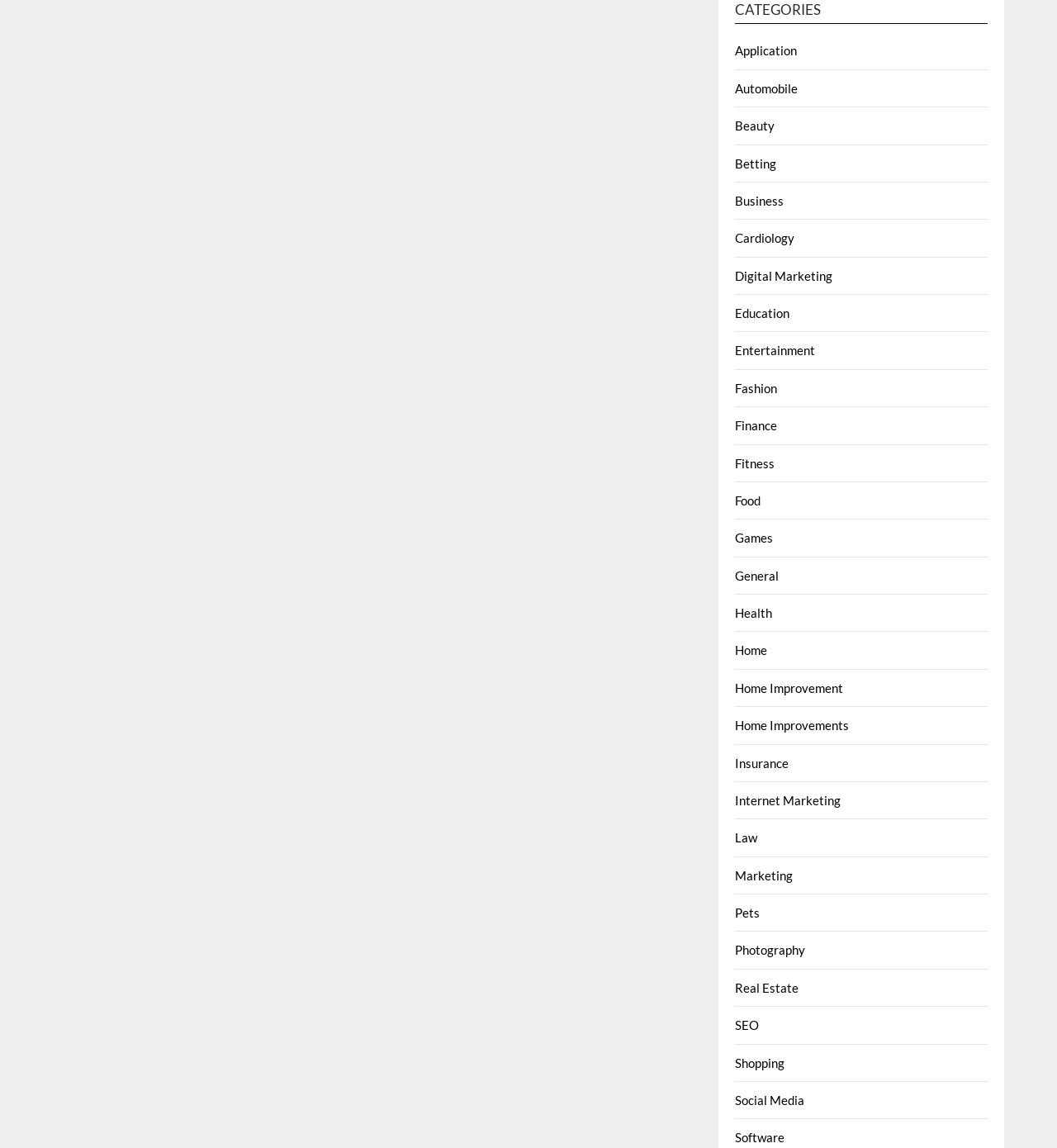Give a one-word or one-phrase response to the question:
How many categories are listed?

31